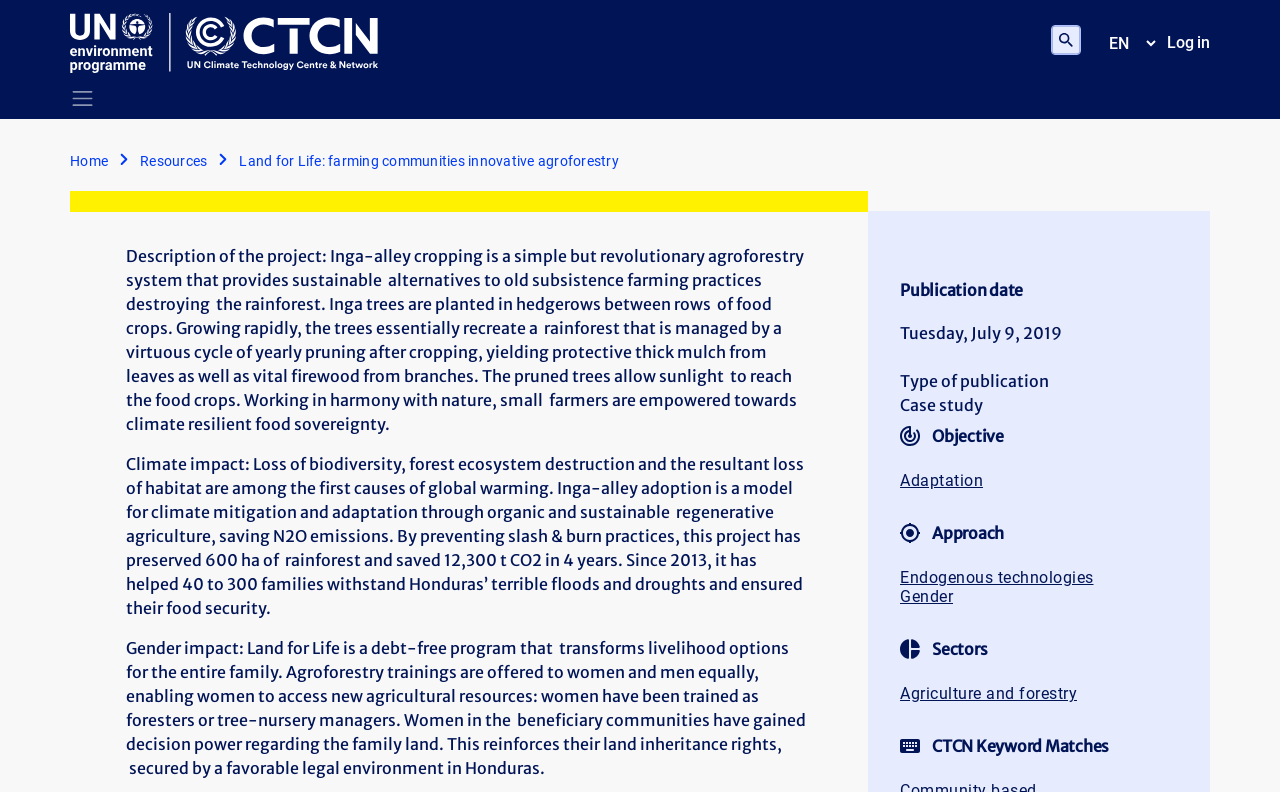Answer the question below in one word or phrase:
What is the date of publication?

Tuesday, July 9, 2019